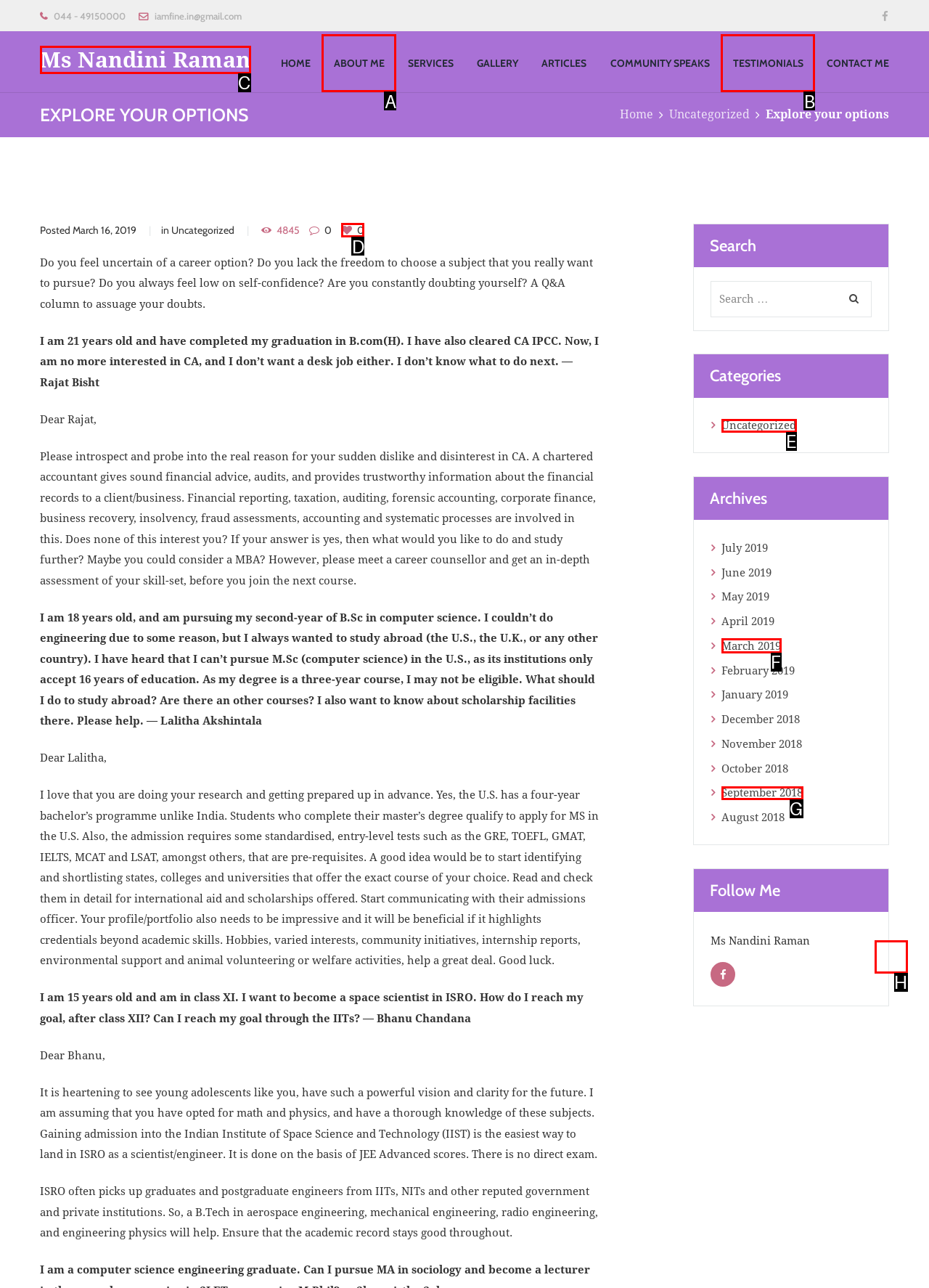Which option should you click on to fulfill this task: View 'March 2019' archives? Answer with the letter of the correct choice.

F